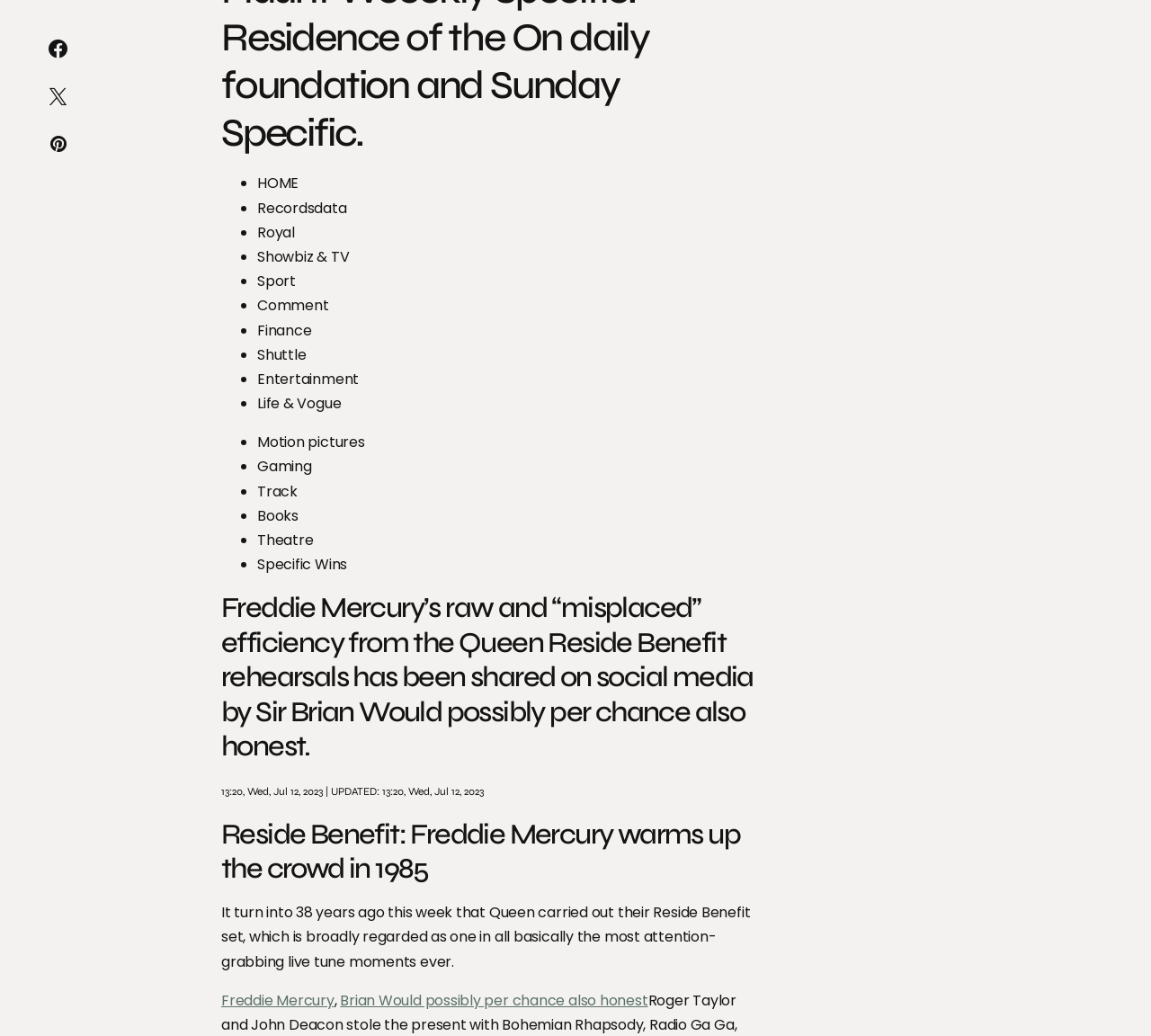Can you give a comprehensive explanation to the question given the content of the image?
What is the date of the article?

The webpage displays the date '13:20, Wed, Jul 12, 2023' in the time element, indicating the date of the article.